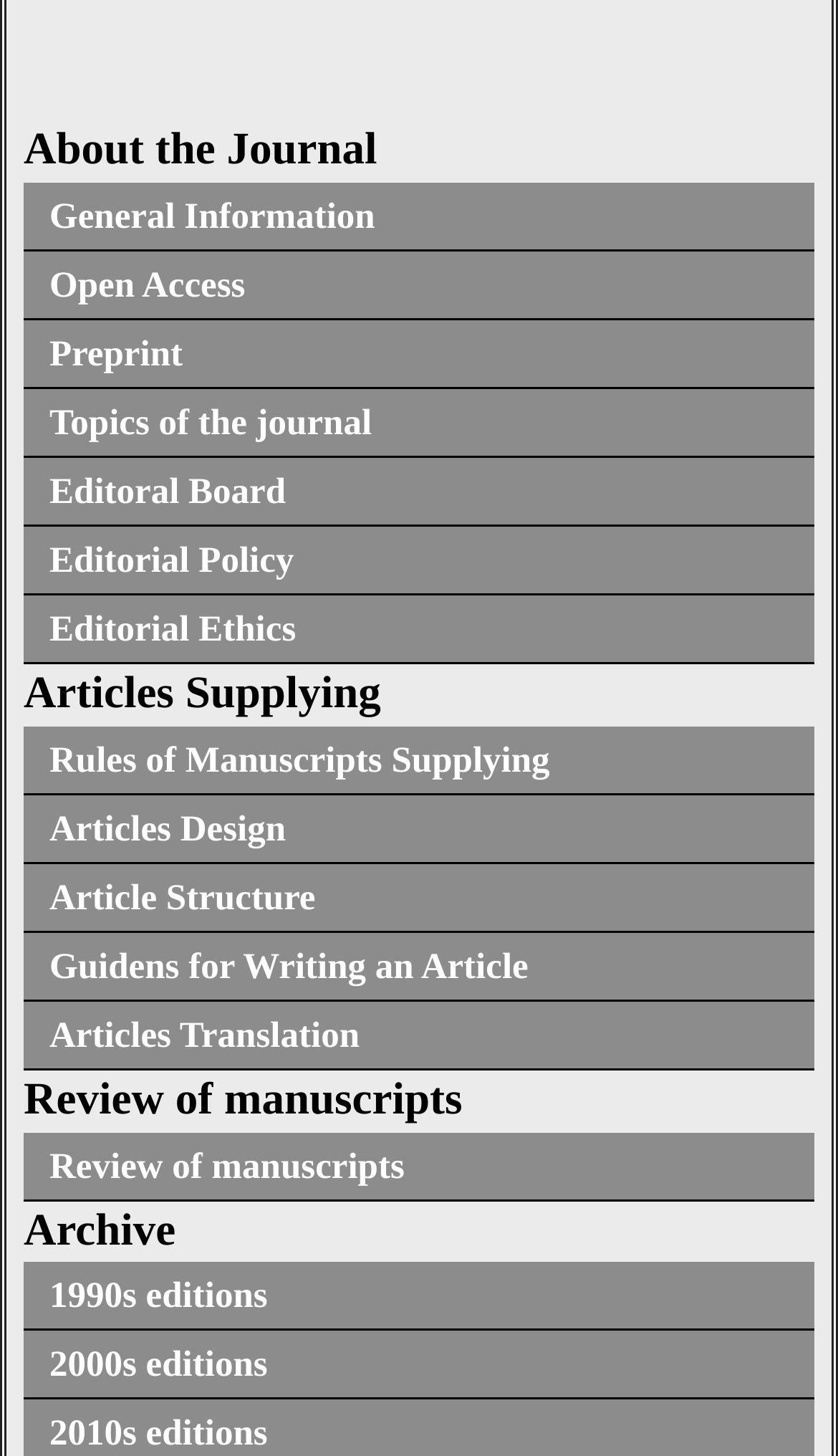Please answer the following question as detailed as possible based on the image: 
How many links are under 'About the Journal'?

I counted the number of links under the 'About the Journal' heading, which are 'General Information', 'Open Access', 'Preprint', 'Topics of the journal', 'Editoral Board', 'Editorial Policy', 'Editorial Ethics', and found that there are 8 links in total.